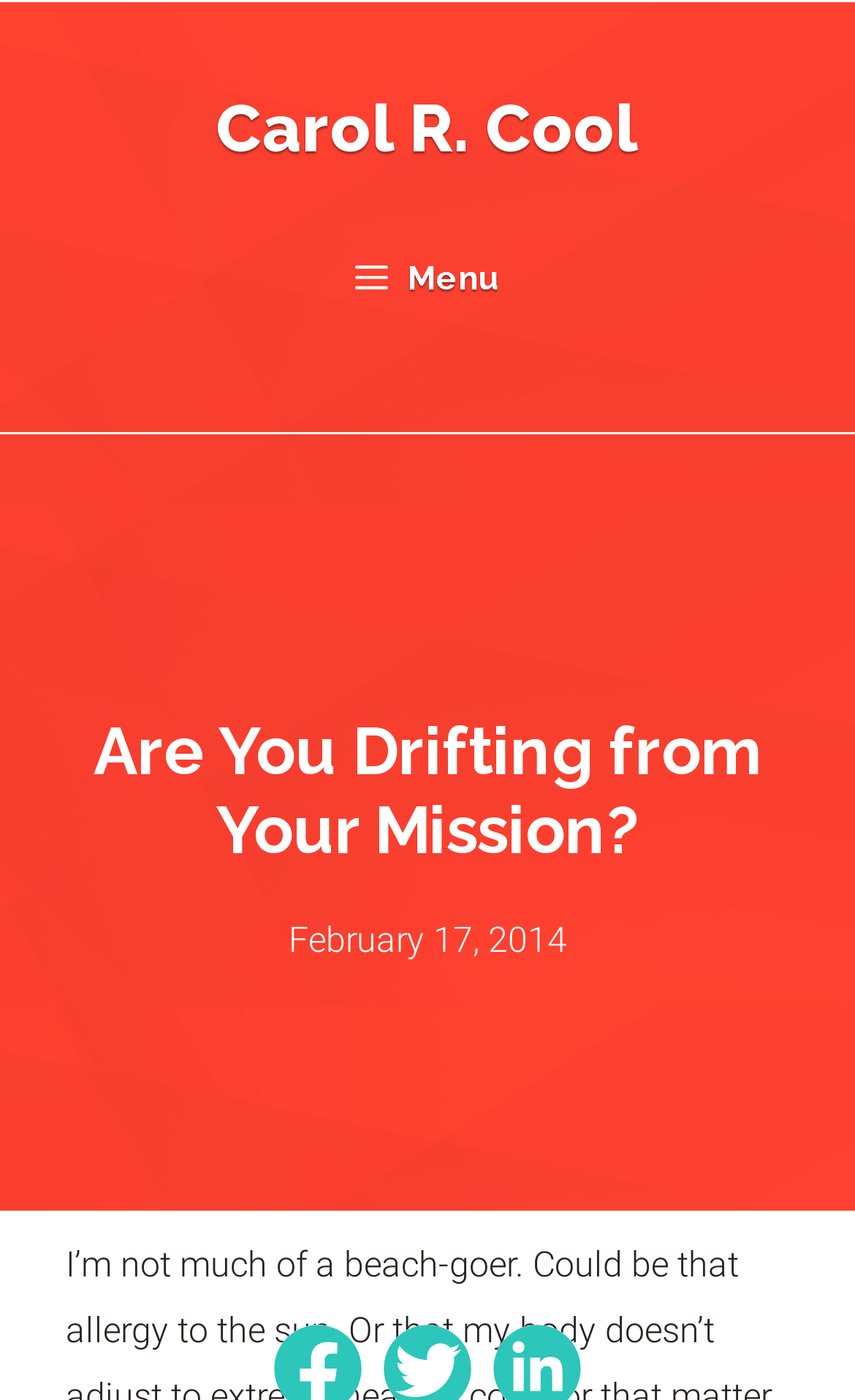Determine the bounding box for the described UI element: "Carol R. Cool".

[0.253, 0.064, 0.747, 0.119]